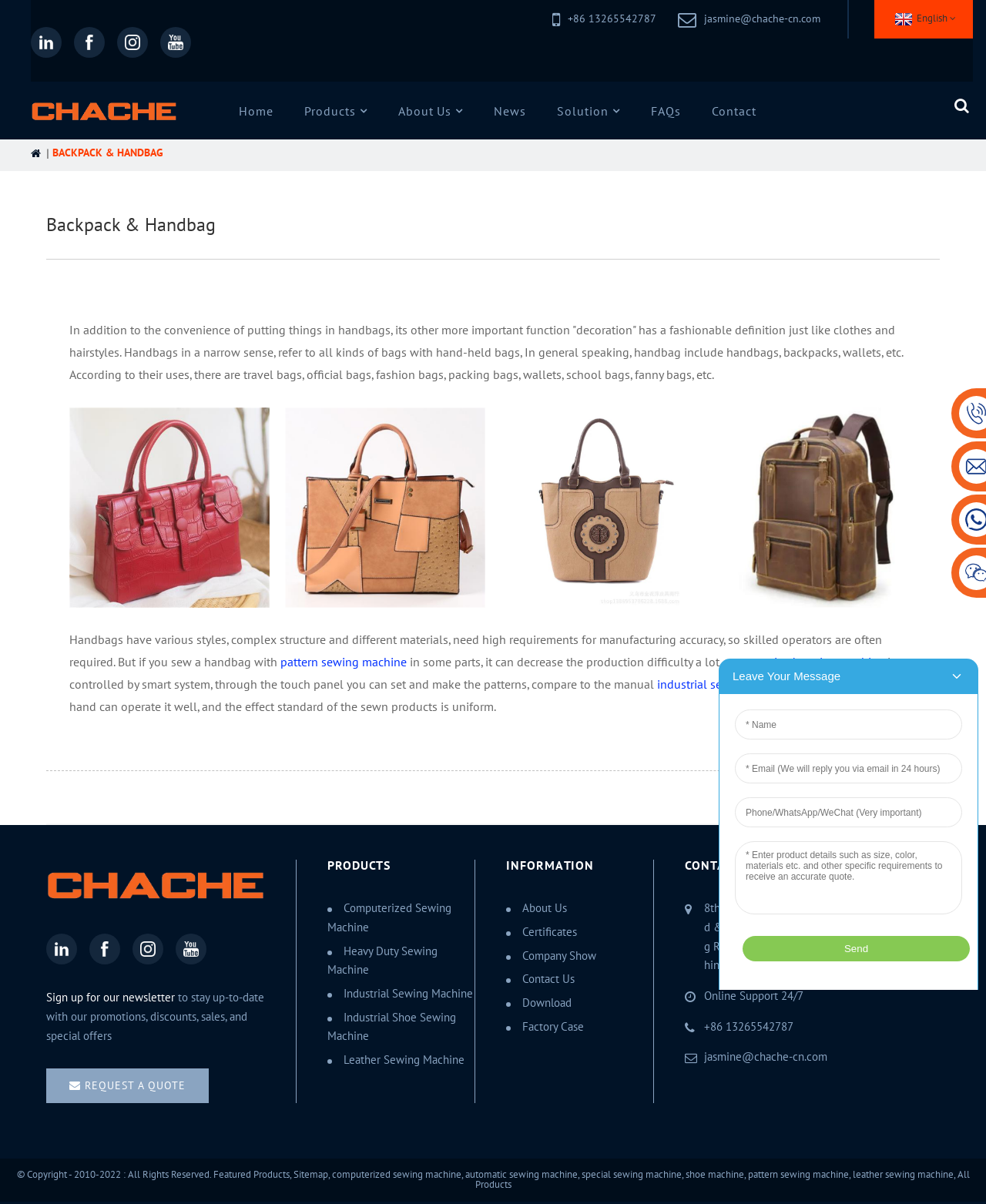Determine the main headline from the webpage and extract its text.

Backpack & Handbag